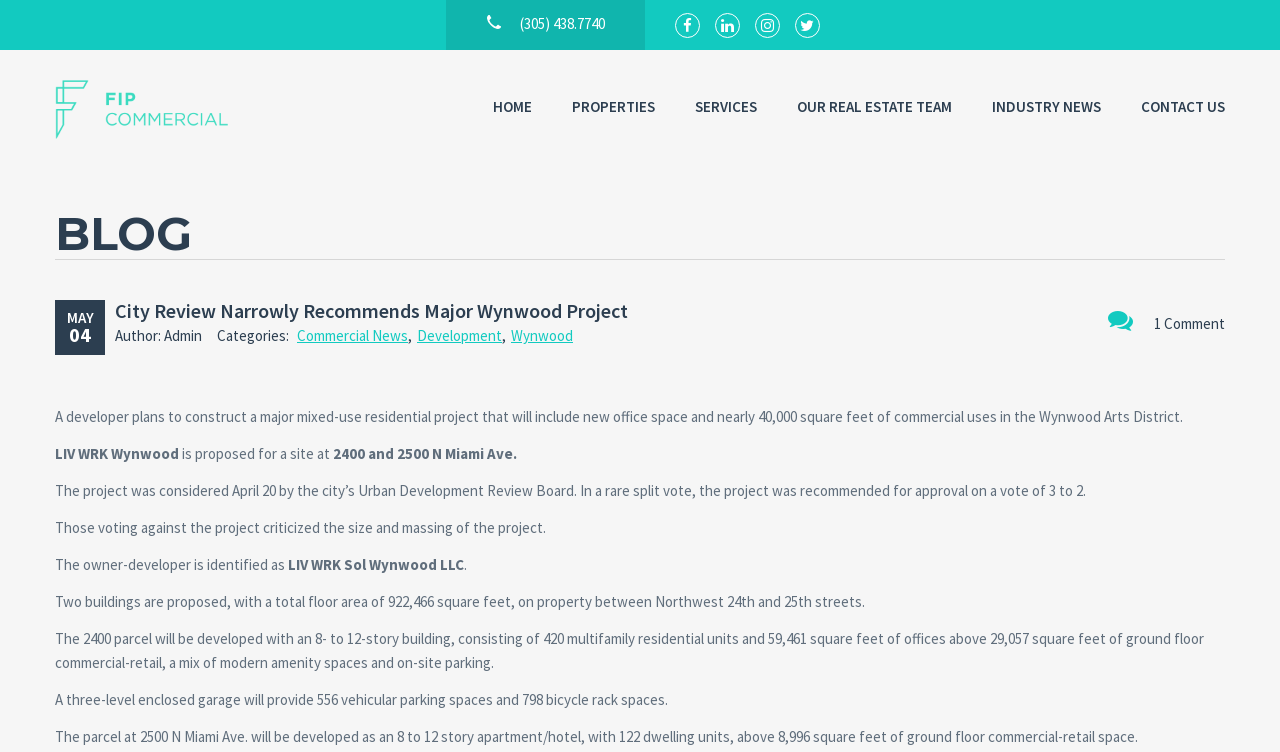How many comments does the blog post have?
Kindly give a detailed and elaborate answer to the question.

I found the comment count by looking at the link element with the text ' 1 Comment' below the blog post title.